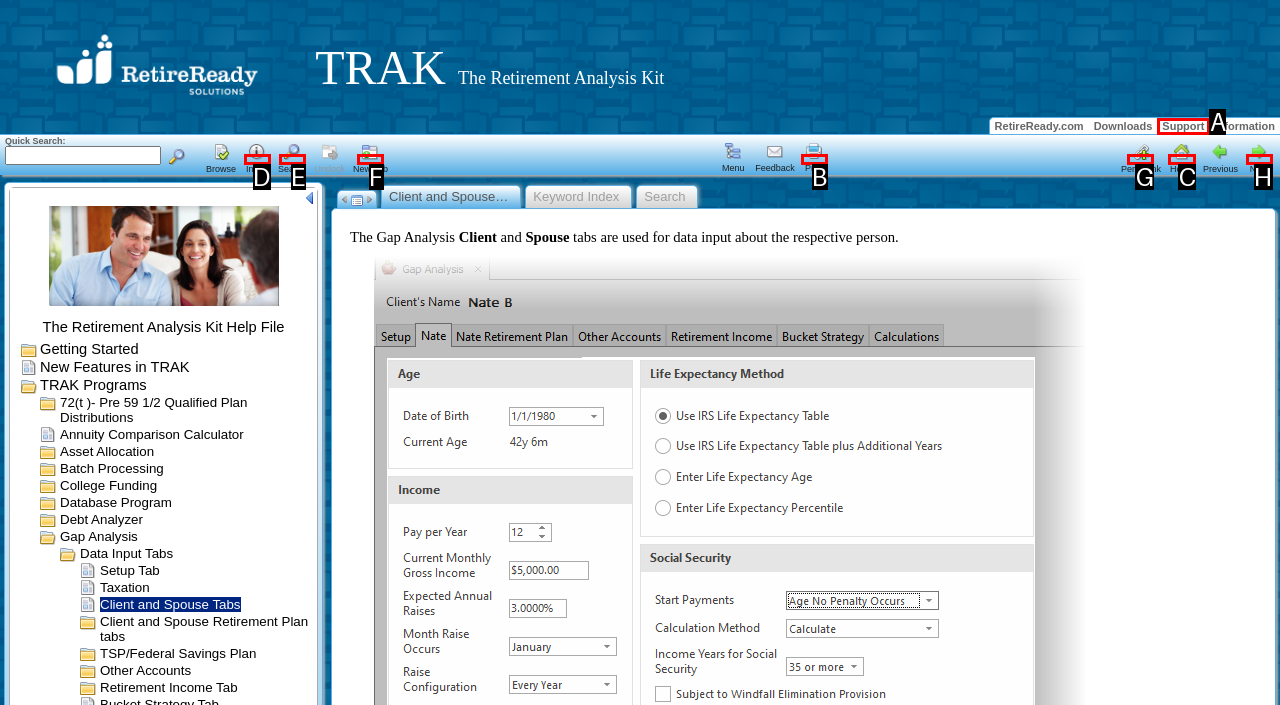Specify which HTML element I should click to complete this instruction: Go to home topic Answer with the letter of the relevant option.

C